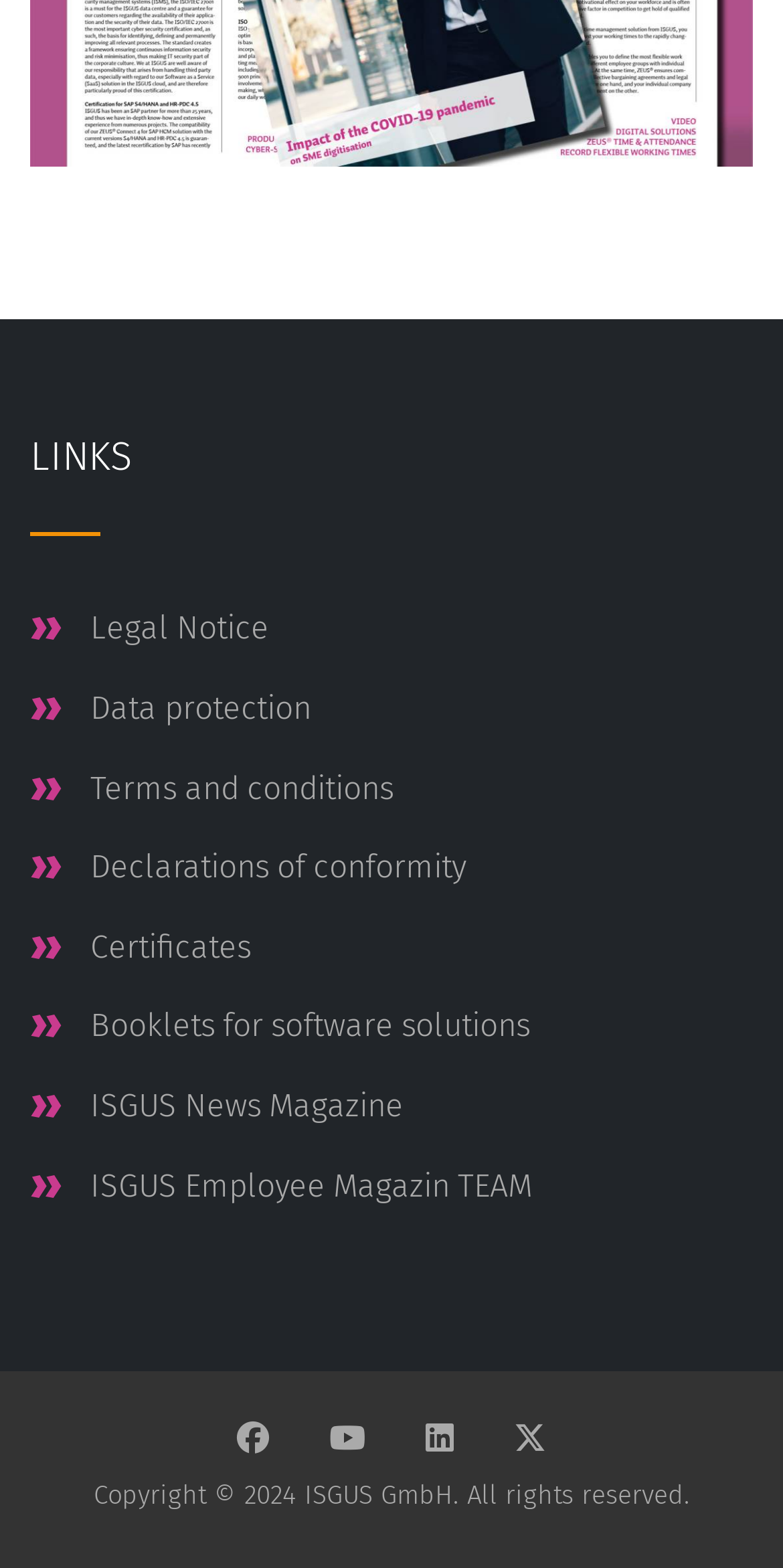What is the main topic of the webpage?
From the screenshot, provide a brief answer in one word or phrase.

ISGUS resources